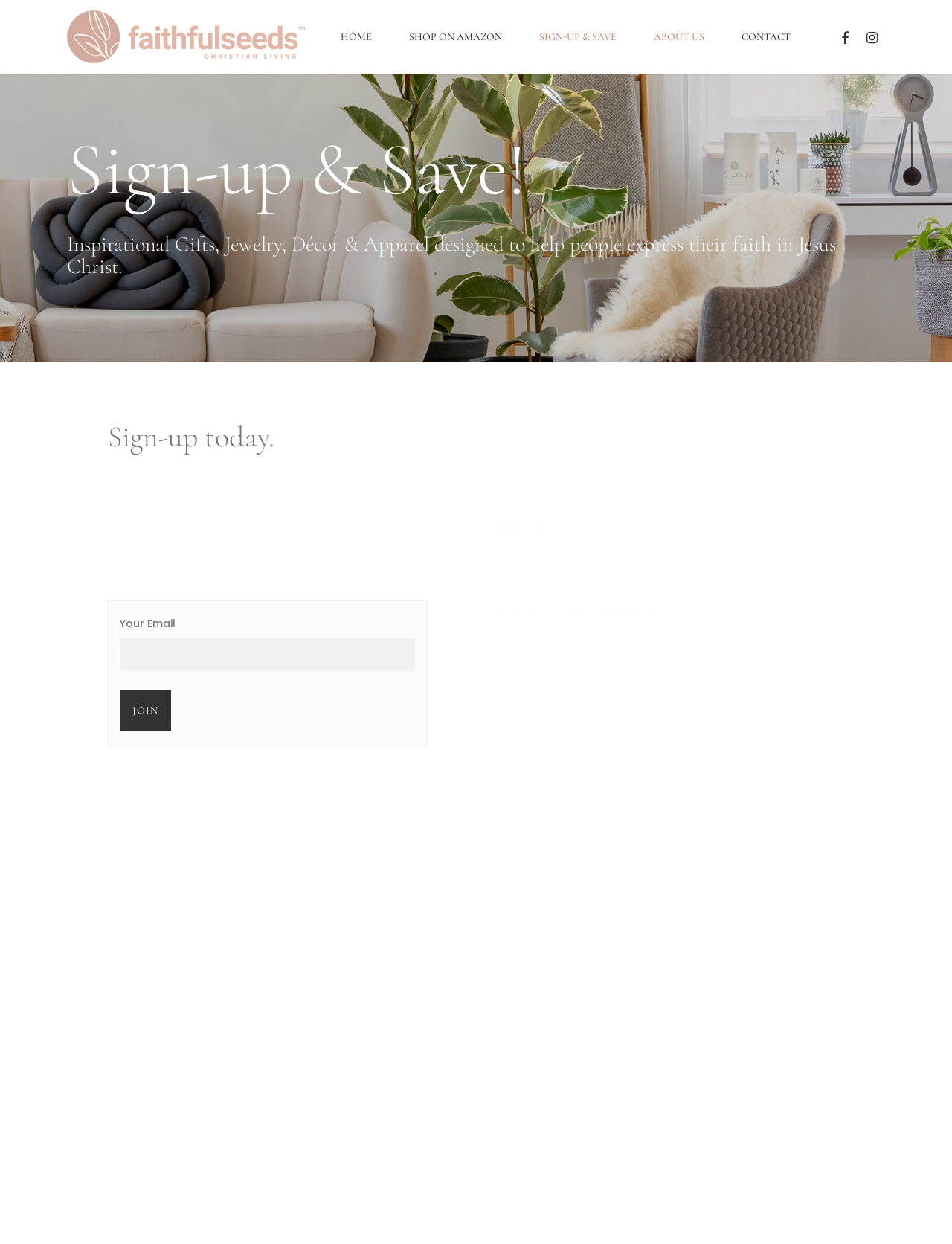What is the mission of FaithfulSeeds.com?
Give a detailed explanation using the information visible in the image.

The mission of FaithfulSeeds.com can be found in the 'About FaithfulSeeds.com' section, where it is stated that their mission is to help people share and express their individual faith in Jesus Christ, through Christ-centered products, accessories, décor, apparel, and gifts.